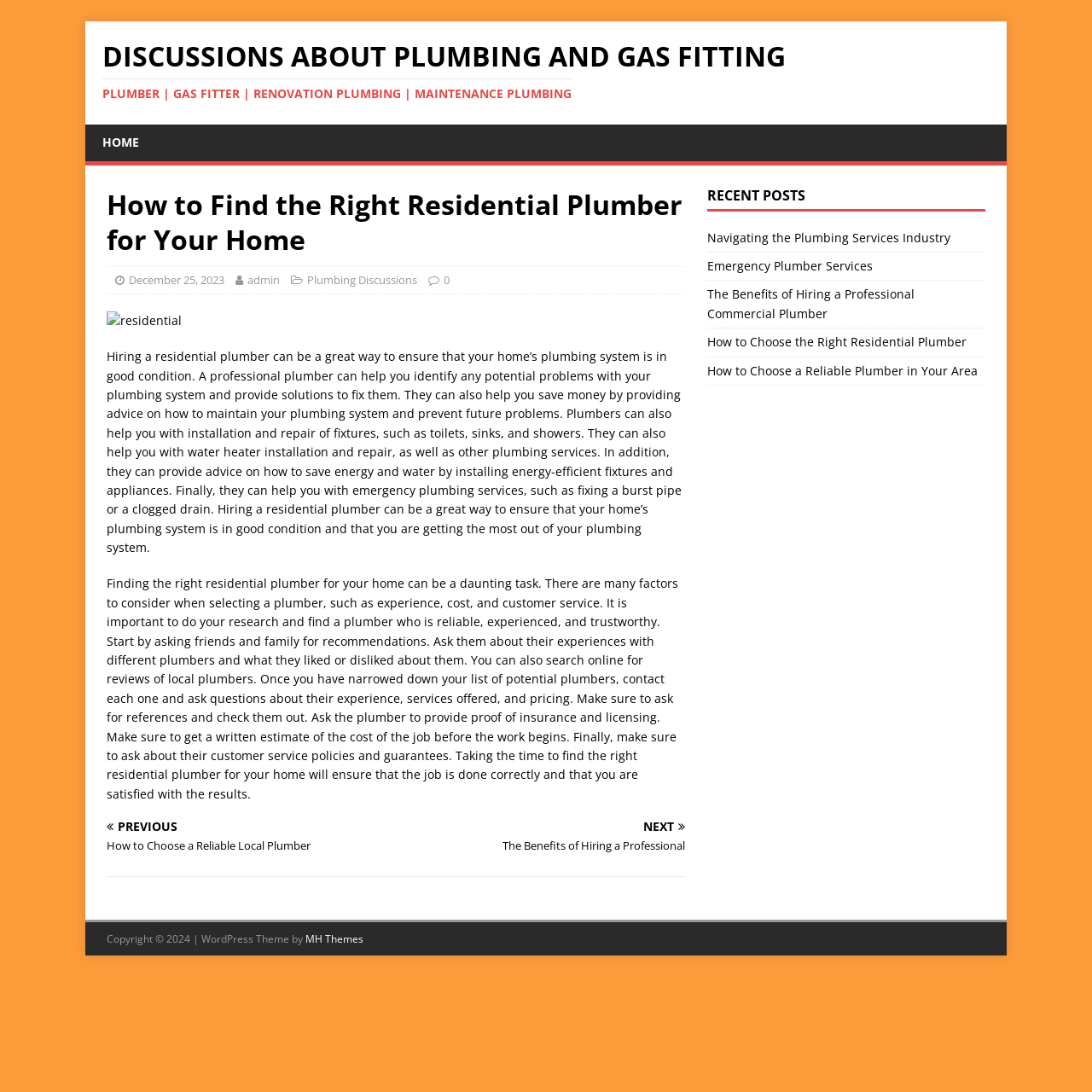Find the bounding box coordinates of the clickable area that will achieve the following instruction: "Click on the link to view previous article".

[0.098, 0.752, 0.356, 0.783]